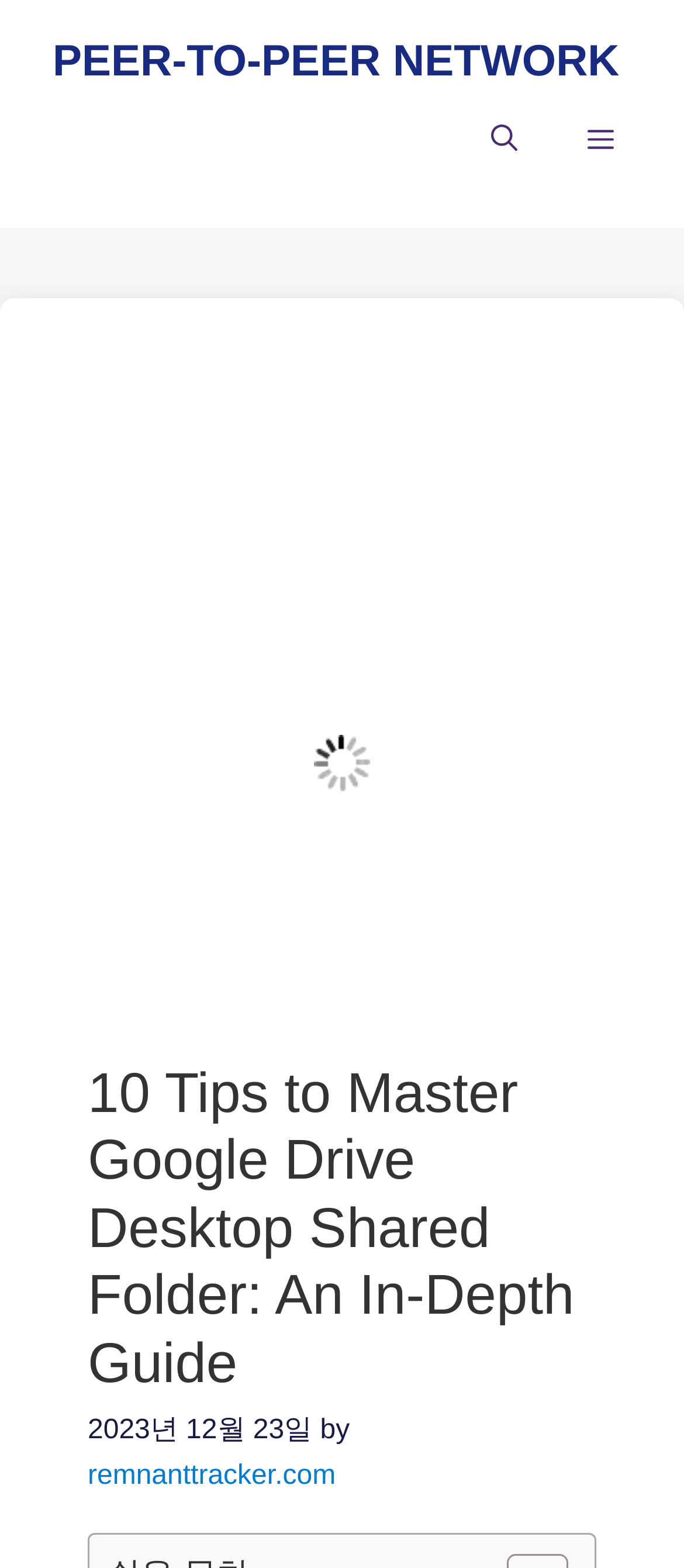Extract the bounding box coordinates for the HTML element that matches this description: "remnanttracker.com". The coordinates should be four float numbers between 0 and 1, i.e., [left, top, right, bottom].

[0.128, 0.932, 0.491, 0.951]